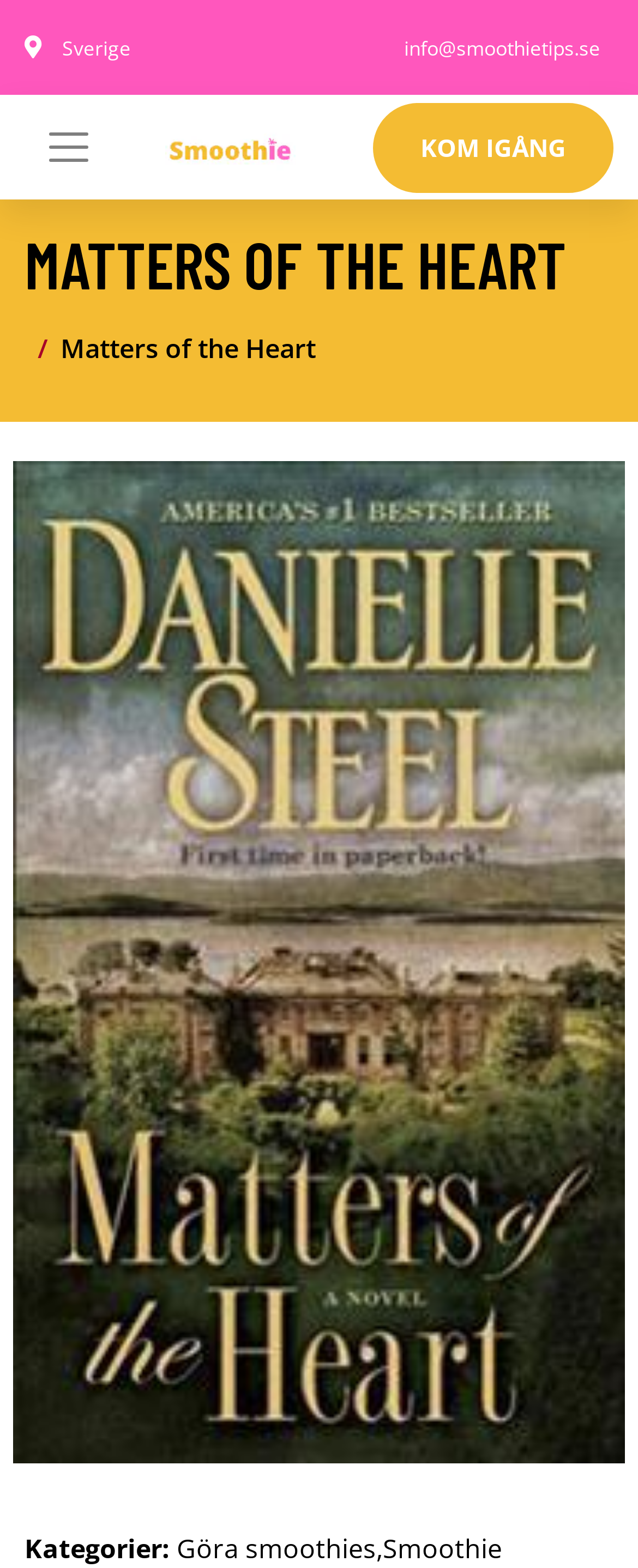What is the website about?
Provide a one-word or short-phrase answer based on the image.

Smoothie recipes and tips